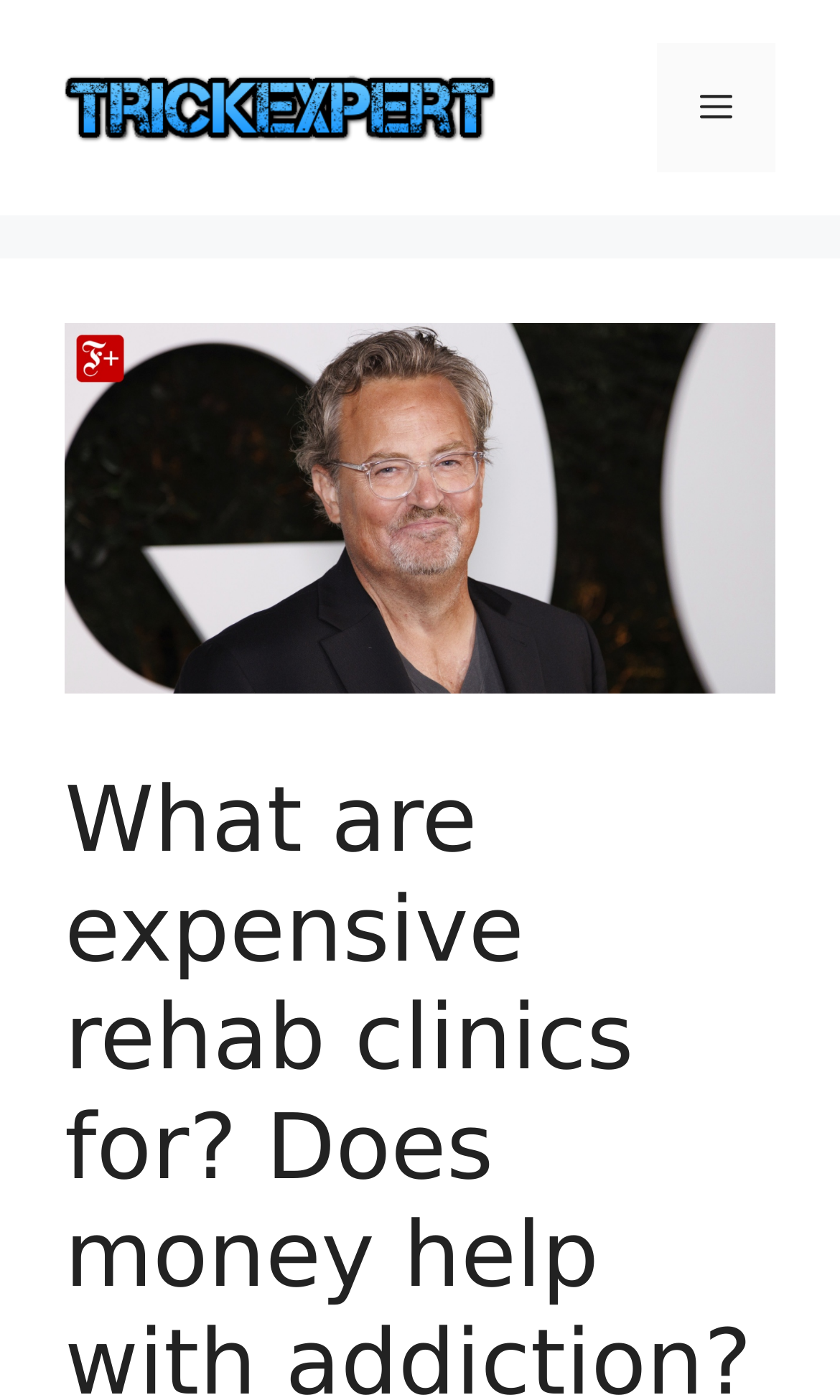Please determine and provide the text content of the webpage's heading.

What are expensive rehab clinics for? Does money help with addiction?